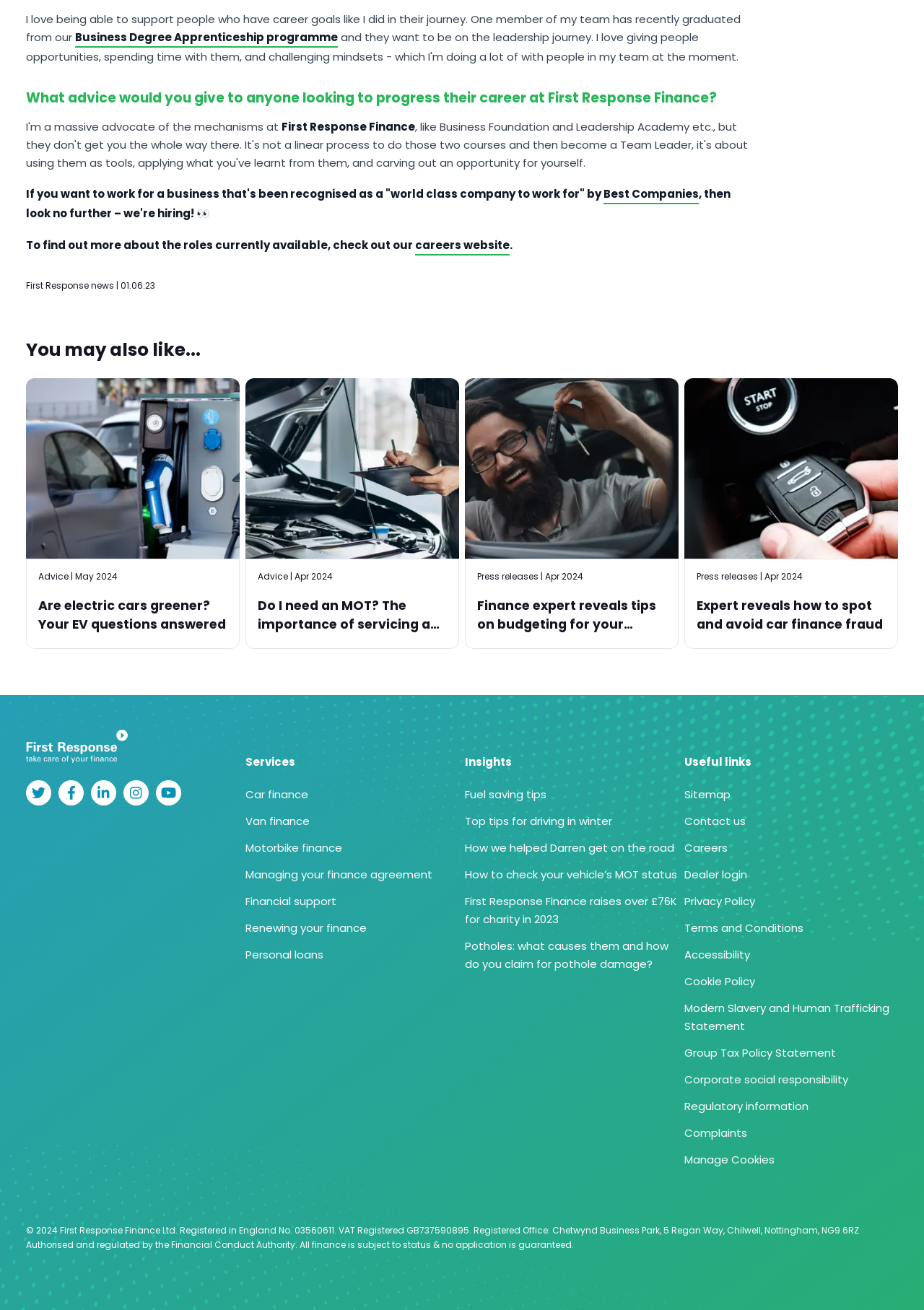Show the bounding box coordinates of the element that should be clicked to complete the task: "Check out the news about electric cars".

[0.041, 0.456, 0.245, 0.483]